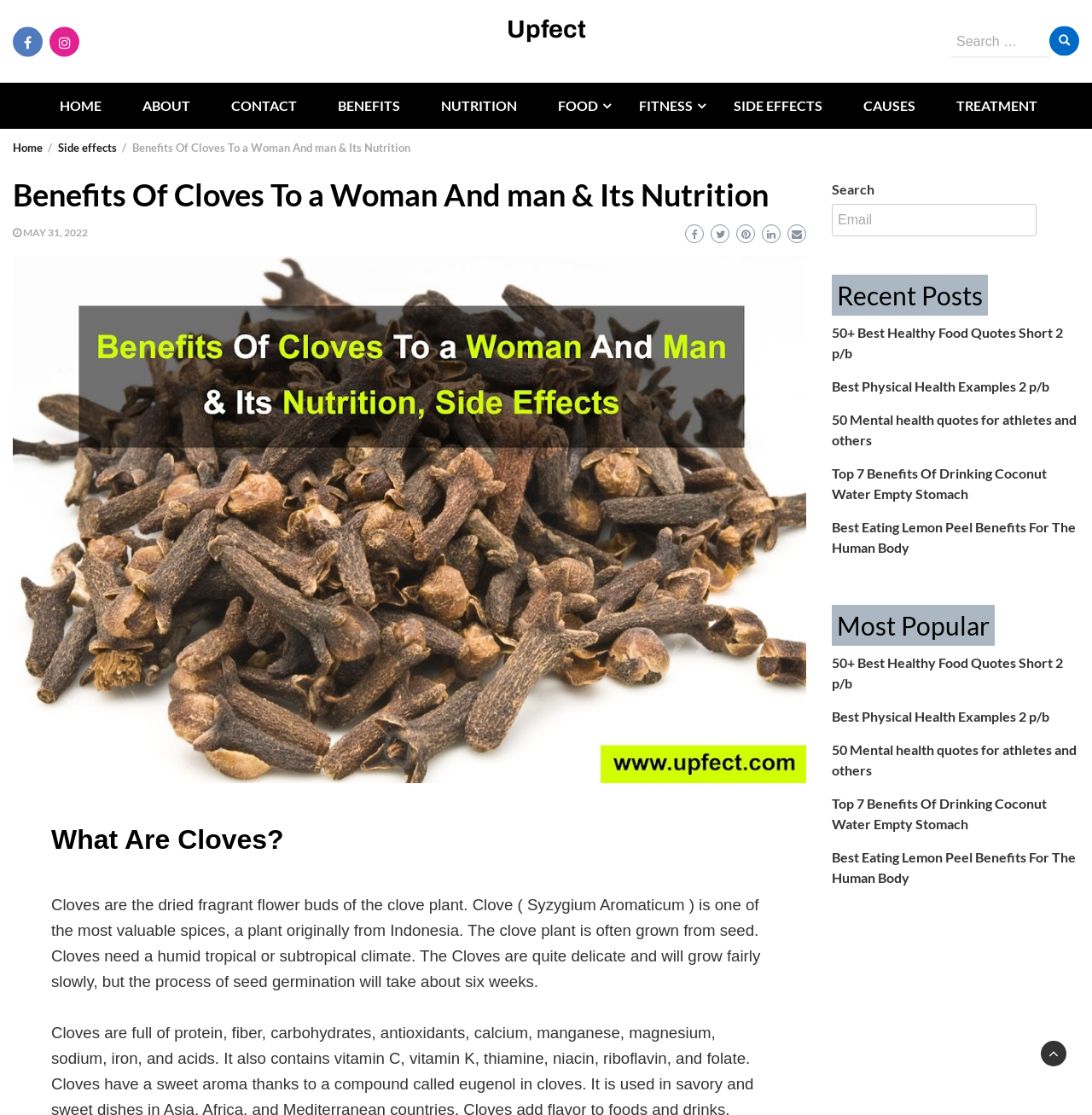Find the bounding box coordinates of the element you need to click on to perform this action: 'View the image of Benefits Of Cloves'. The coordinates should be represented by four float values between 0 and 1, in the format [left, top, right, bottom].

[0.012, 0.229, 0.738, 0.702]